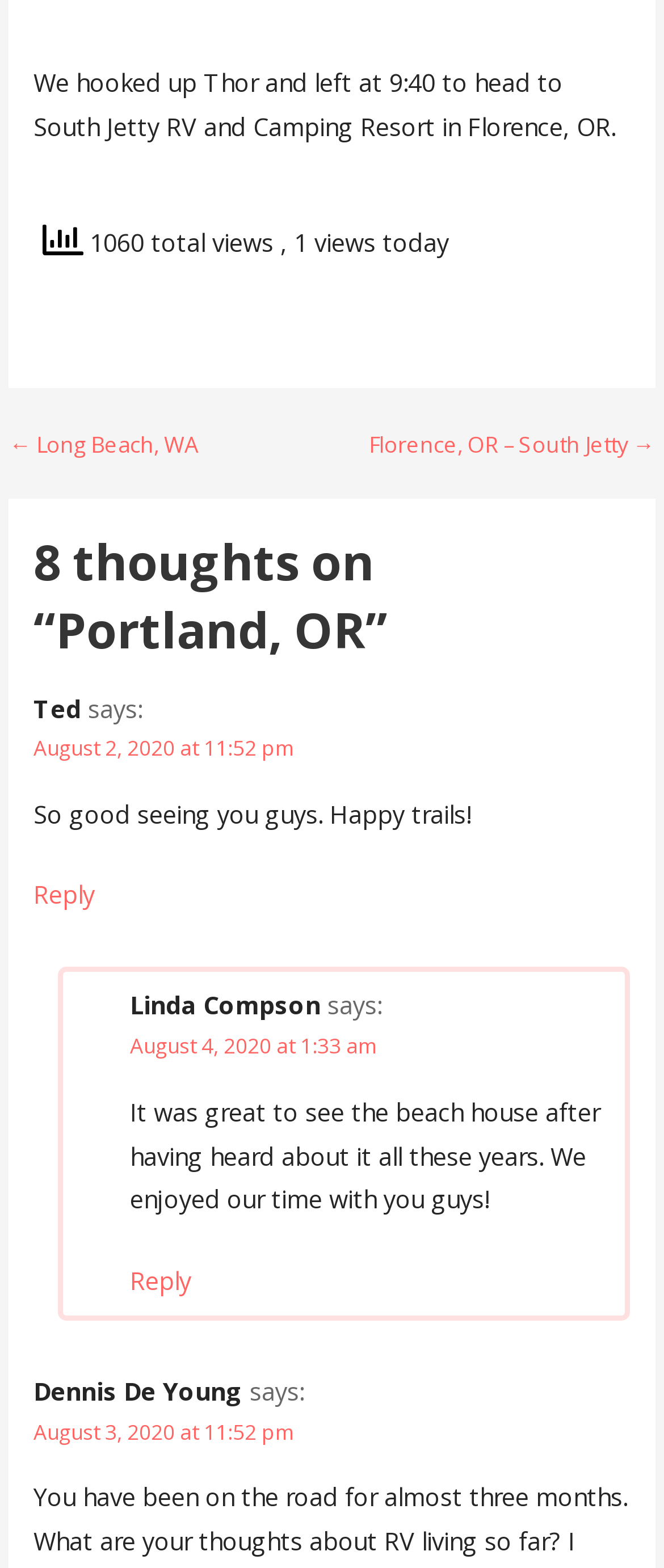Given the webpage screenshot and the description, determine the bounding box coordinates (top-left x, top-left y, bottom-right x, bottom-right y) that define the location of the UI element matching this description: Reply

[0.196, 0.806, 0.288, 0.827]